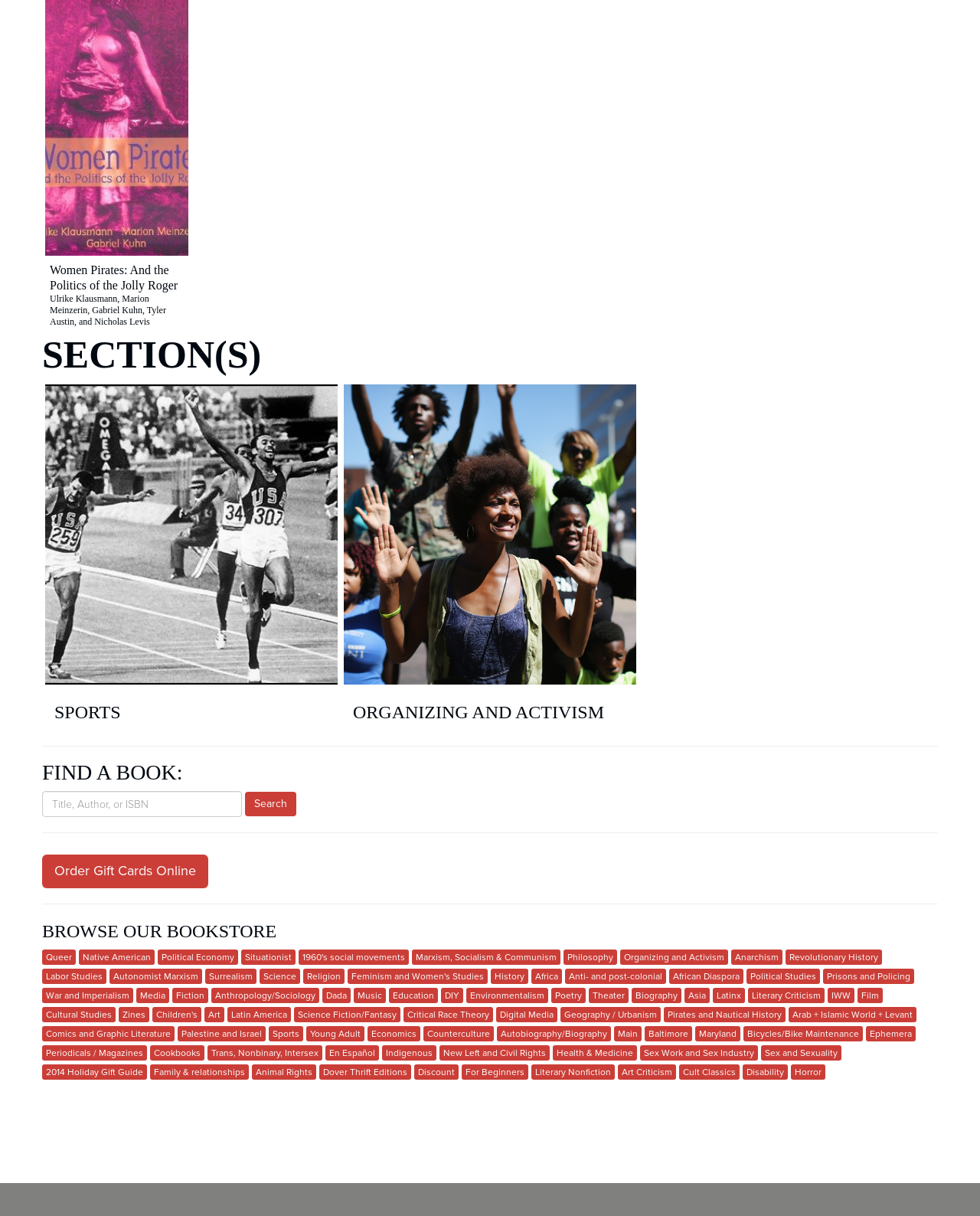What is the purpose of the 'Order Gift Cards Online' link?
Could you give a comprehensive explanation in response to this question?

The 'Order Gift Cards Online' link is located below the 'FIND A BOOK:' section and allows users to order gift cards online, presumably for use in the bookstore.